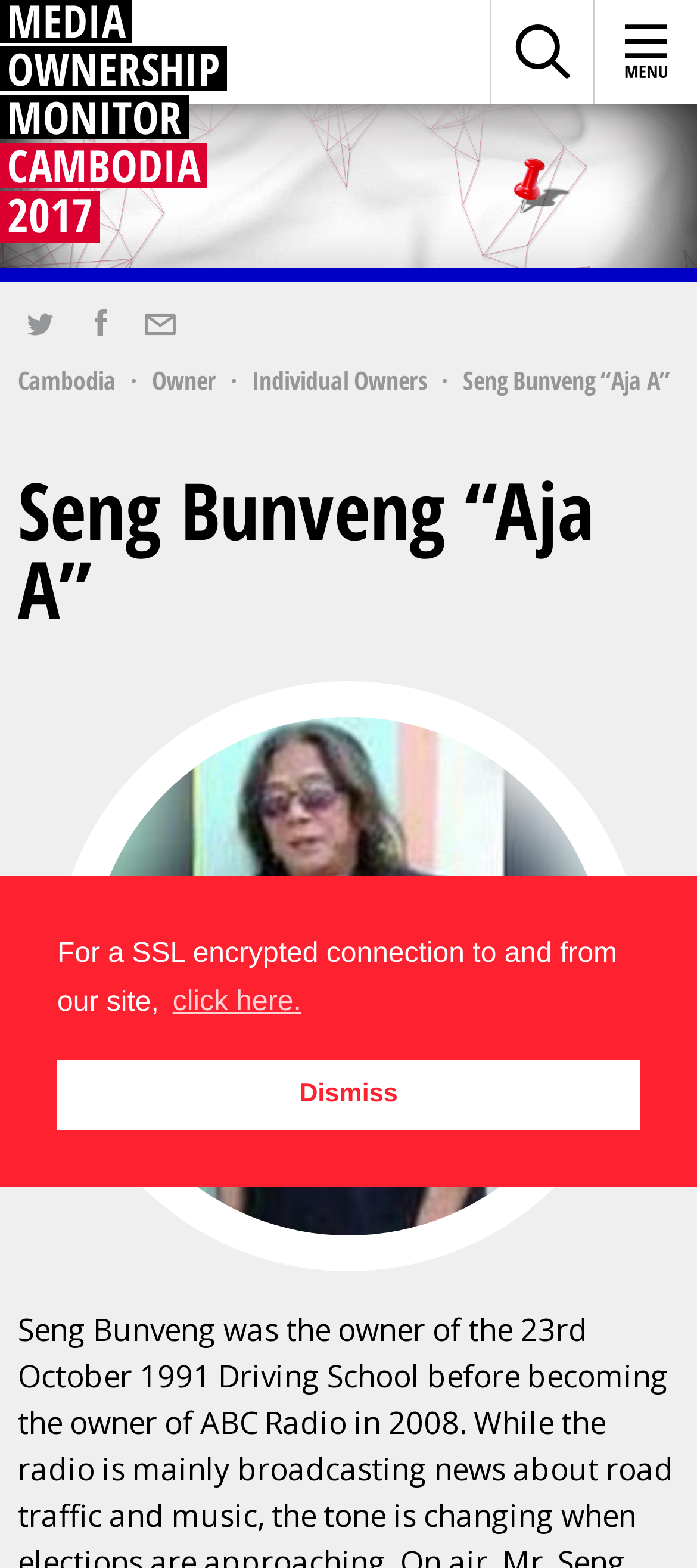Please study the image and answer the question comprehensively:
What is the country related to the media ownership?

I found the answer by looking at the link element with the text 'Cambodia' which is a prominent element on the webpage, indicating that the media ownership is related to this country.